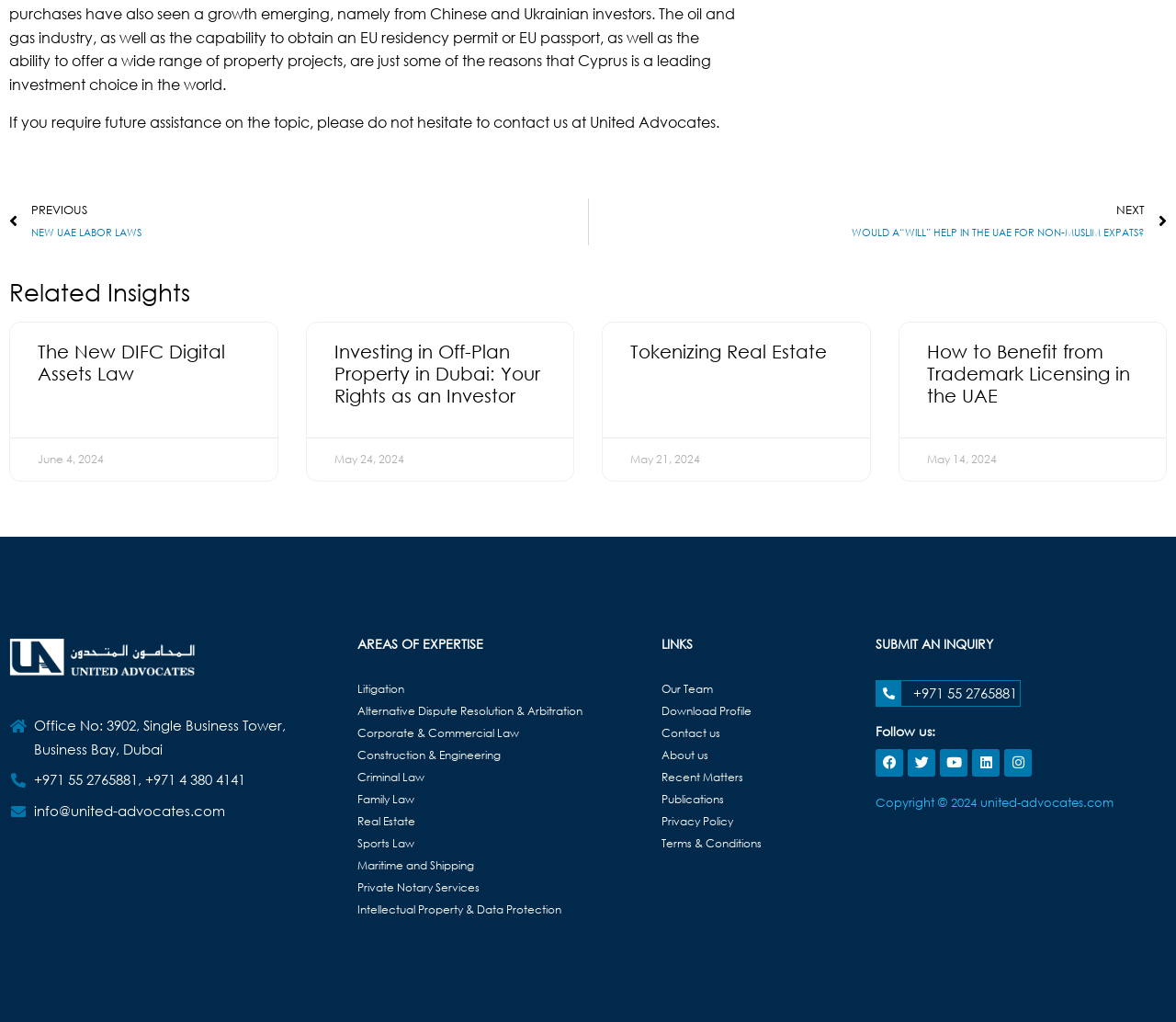Respond to the following query with just one word or a short phrase: 
How many areas of expertise are listed?

12